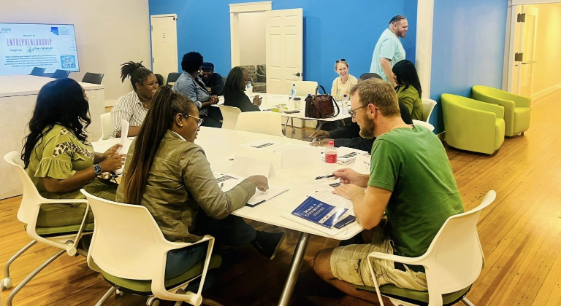Outline with detail what the image portrays.

The image captures an engaging leadership training session taking place in a modern and brightly lit room. A diverse group of participants, including both men and women, are seated around a large white table, focused on discussions and activities related to the training program. Participants are seen with notebooks and printed materials, actively collaborating and sharing insights. 

In the background, a large screen displays information about the session, possibly highlighting the topics being covered, such as leadership development skills tailored for small business owners. The environment is enhanced by colorful green chairs and a blue accent wall, conveying a vibrant and welcoming atmosphere conducive to learning. Overall, the scene reflects a dynamic educational experience aimed at empowering individuals with essential leadership skills.